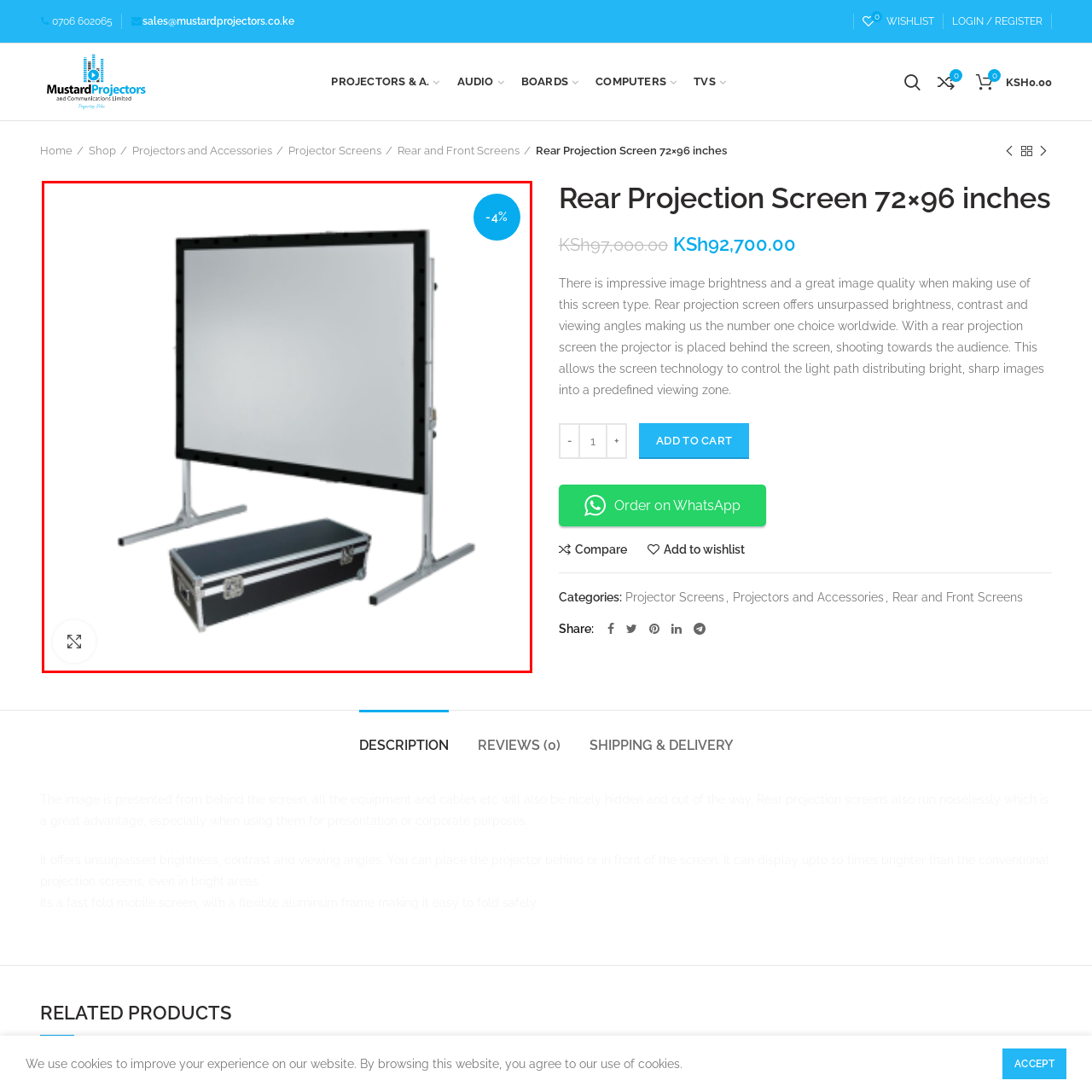Direct your attention to the image marked by the red box and answer the given question using a single word or phrase:
What is the purpose of the storage case?

Easy transport and protection